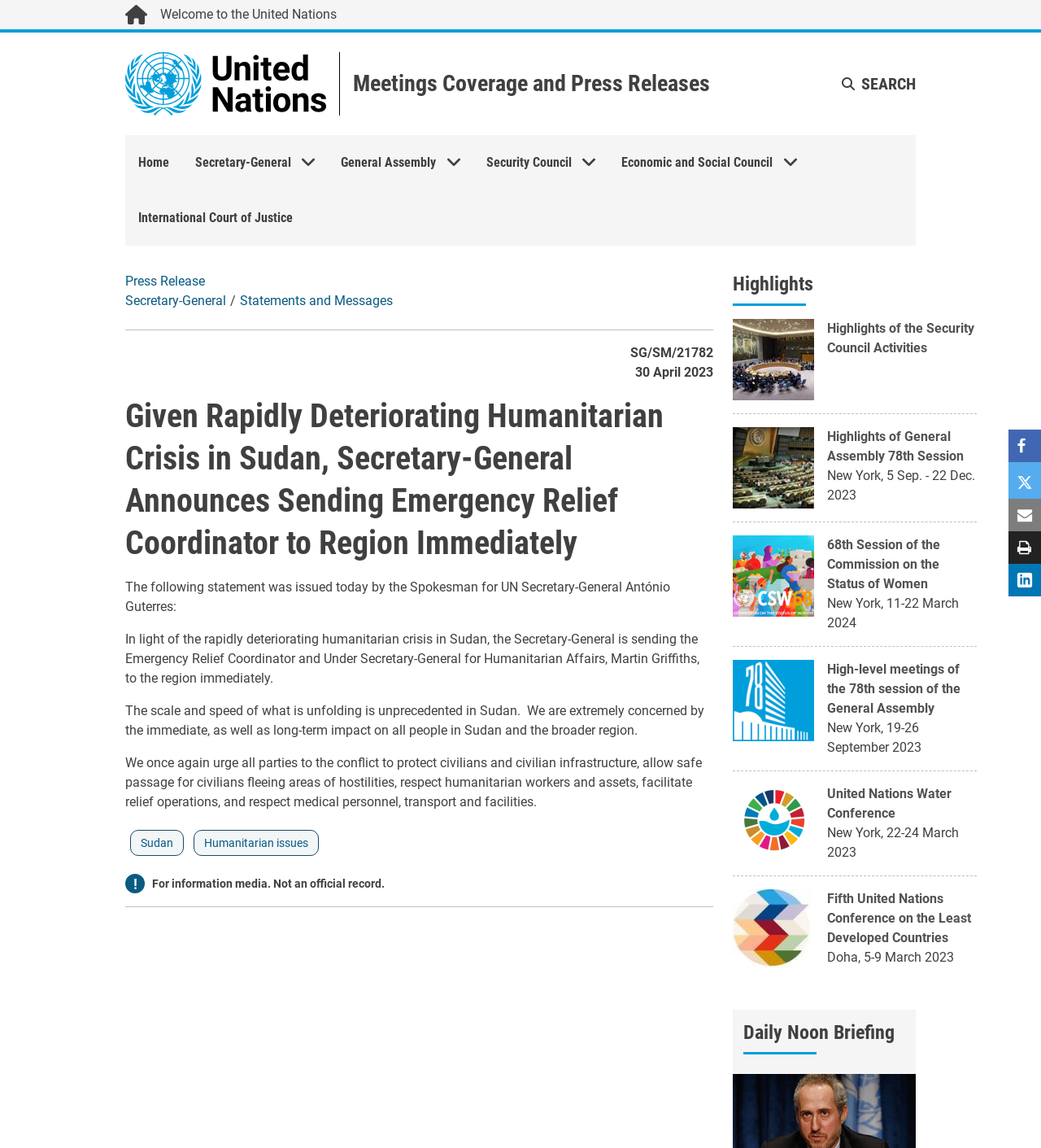What is the purpose of the Emergency Relief Coordinator?
From the image, respond using a single word or phrase.

To respond to humanitarian crises